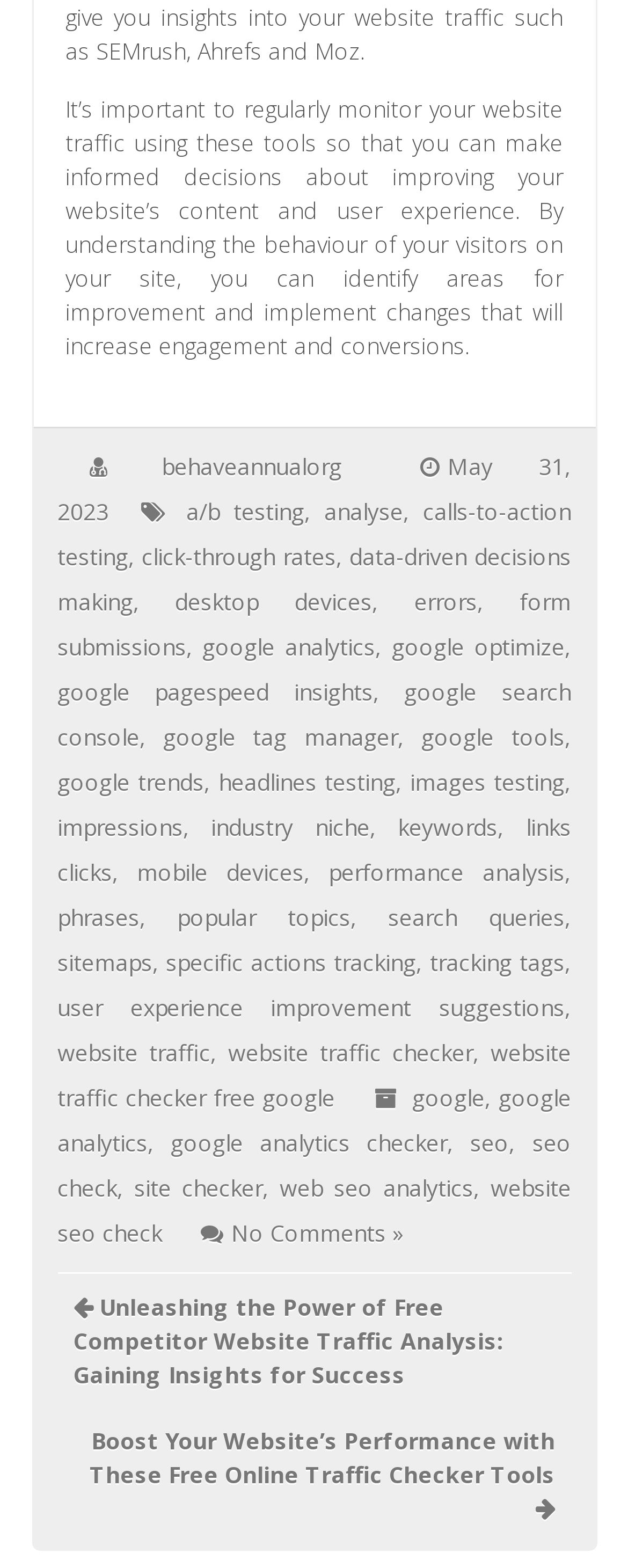Give a one-word or phrase response to the following question: What is the purpose of monitoring website traffic?

Make informed decisions